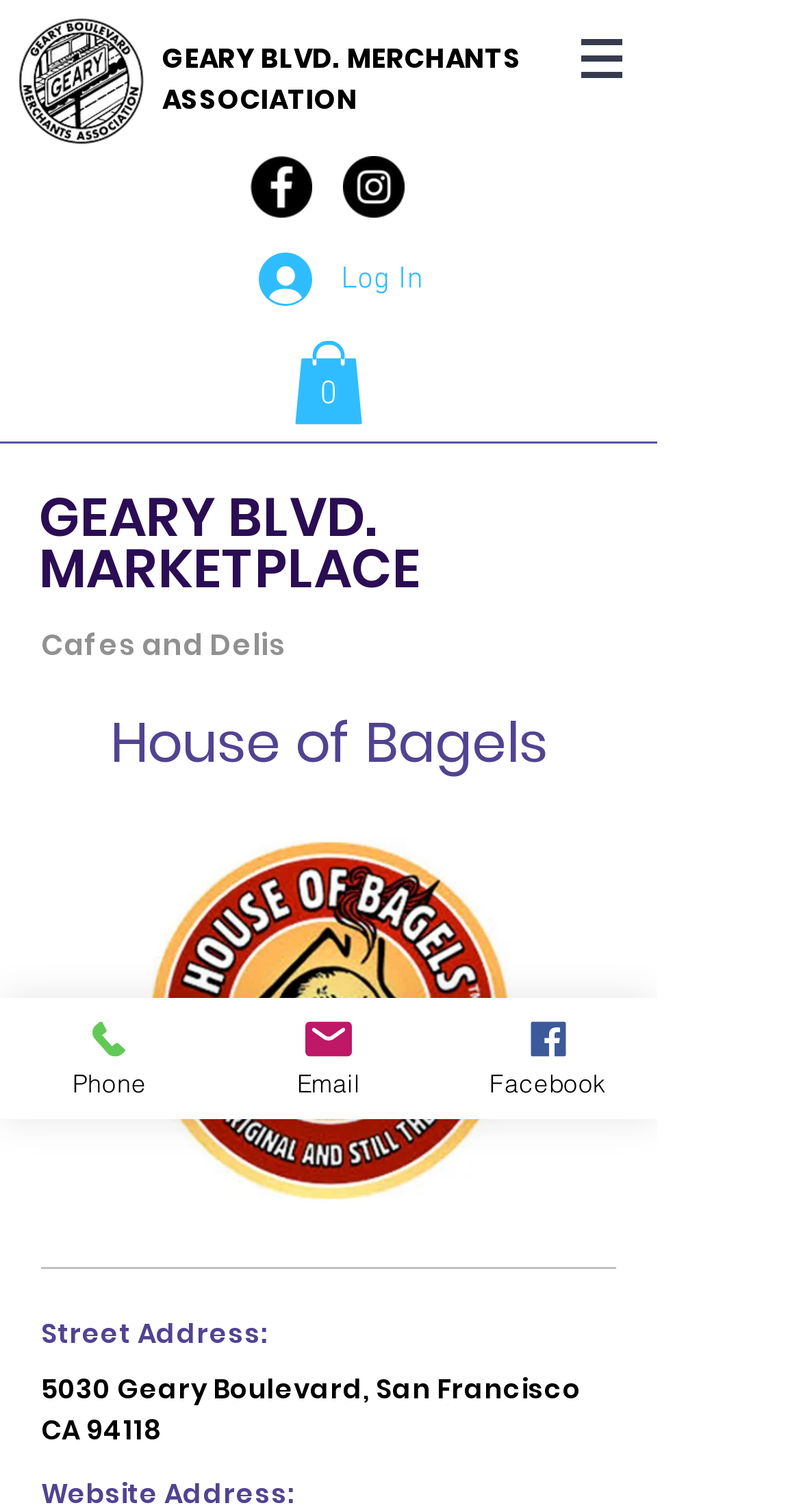Identify the bounding box coordinates of the region I need to click to complete this instruction: "Log in to the website".

[0.287, 0.159, 0.564, 0.211]